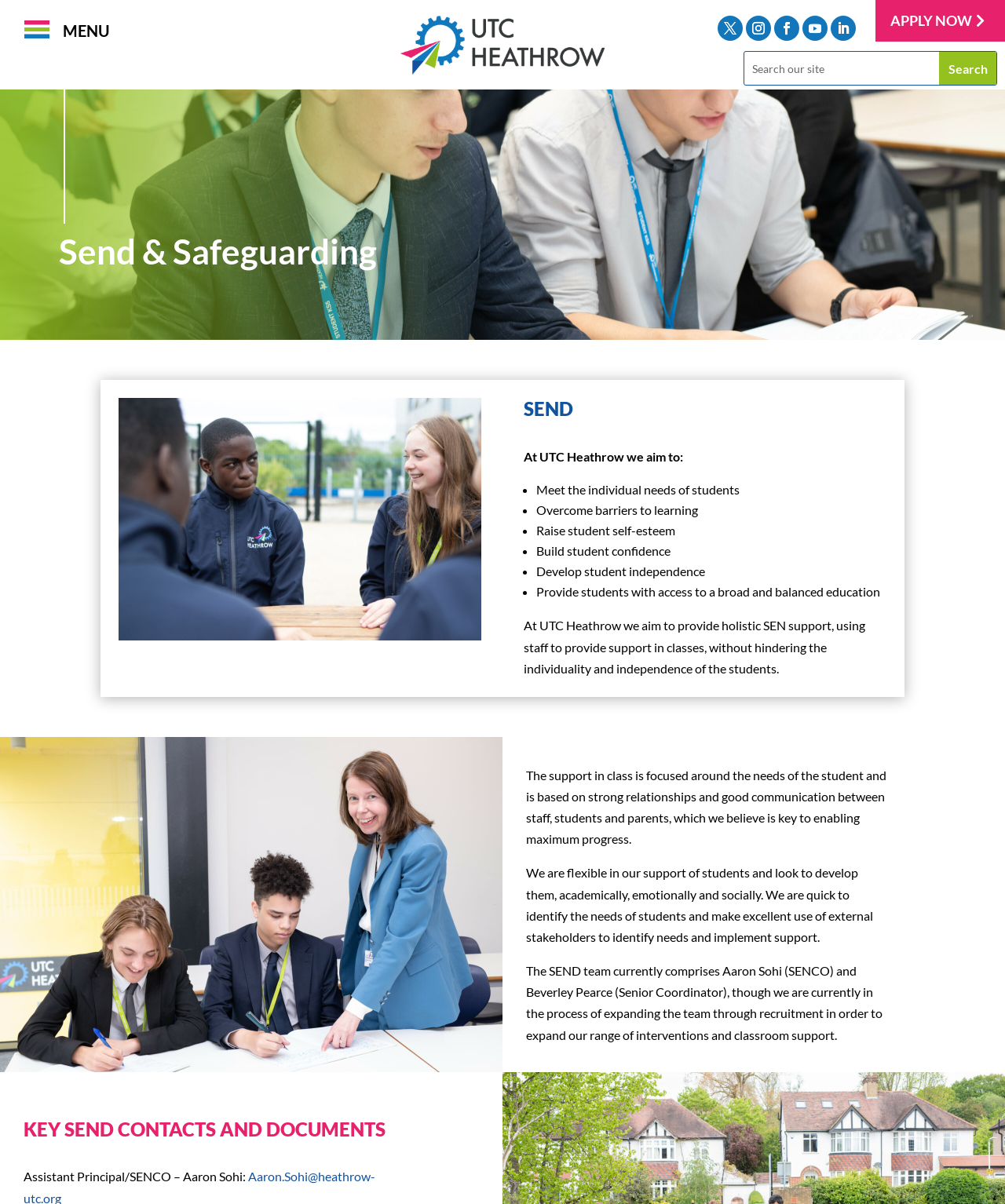Can you specify the bounding box coordinates of the area that needs to be clicked to fulfill the following instruction: "Click the SEND link"?

[0.398, 0.051, 0.602, 0.064]